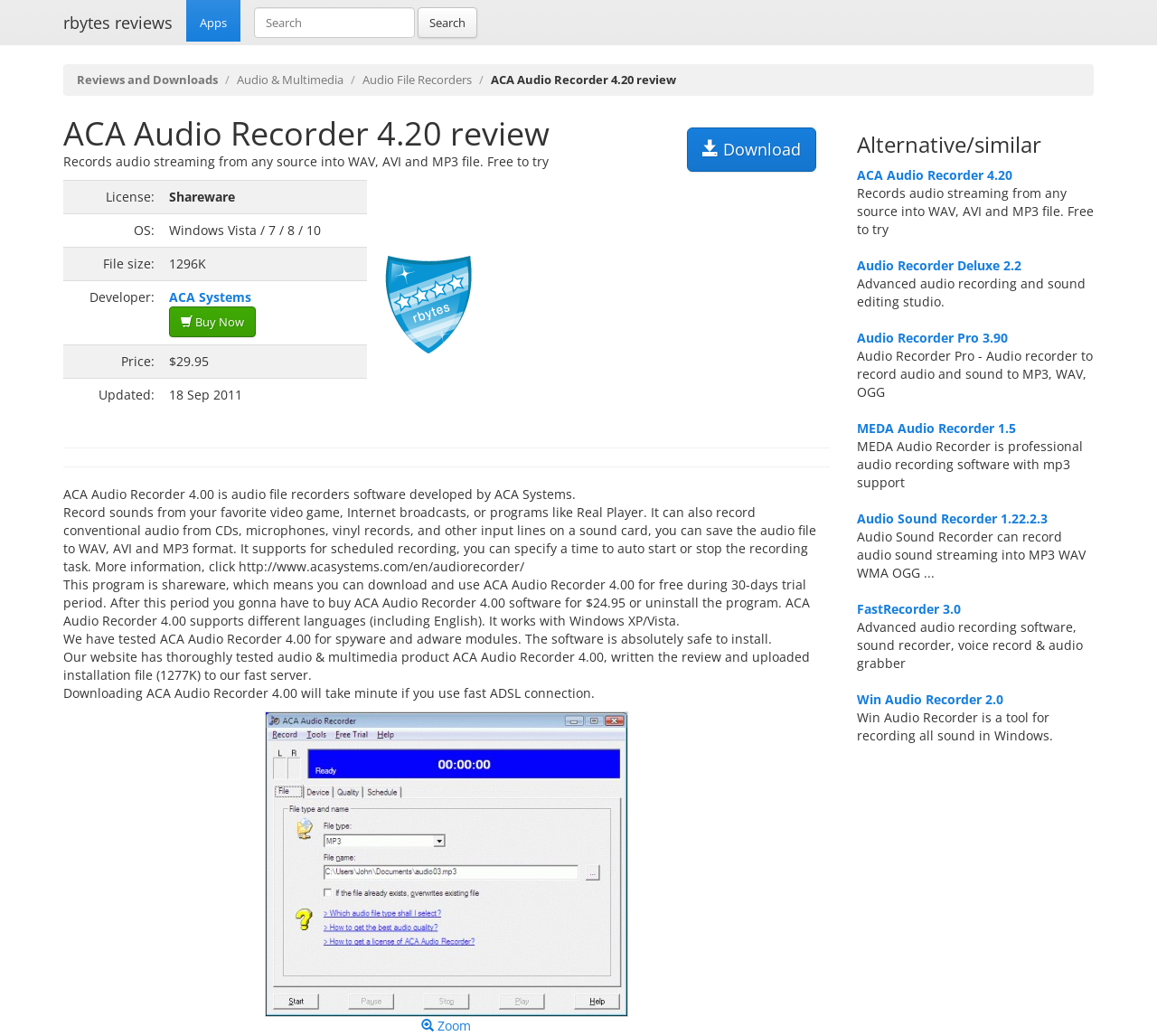Provide a one-word or short-phrase response to the question:
What is the price of ACA Audio Recorder 4.00?

$29.95